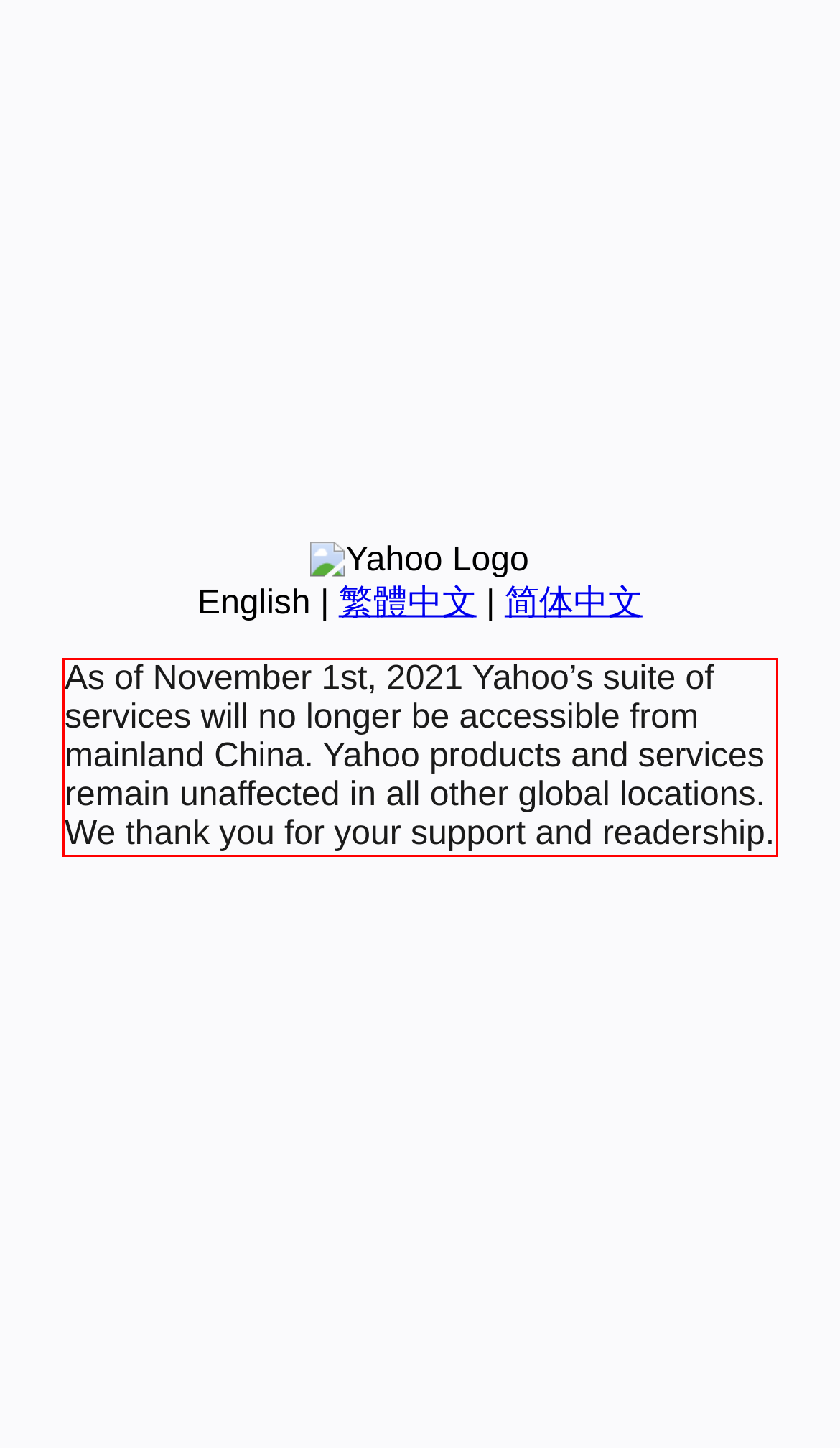The screenshot you have been given contains a UI element surrounded by a red rectangle. Use OCR to read and extract the text inside this red rectangle.

As of November 1st, 2021 Yahoo’s suite of services will no longer be accessible from mainland China. Yahoo products and services remain unaffected in all other global locations. We thank you for your support and readership.